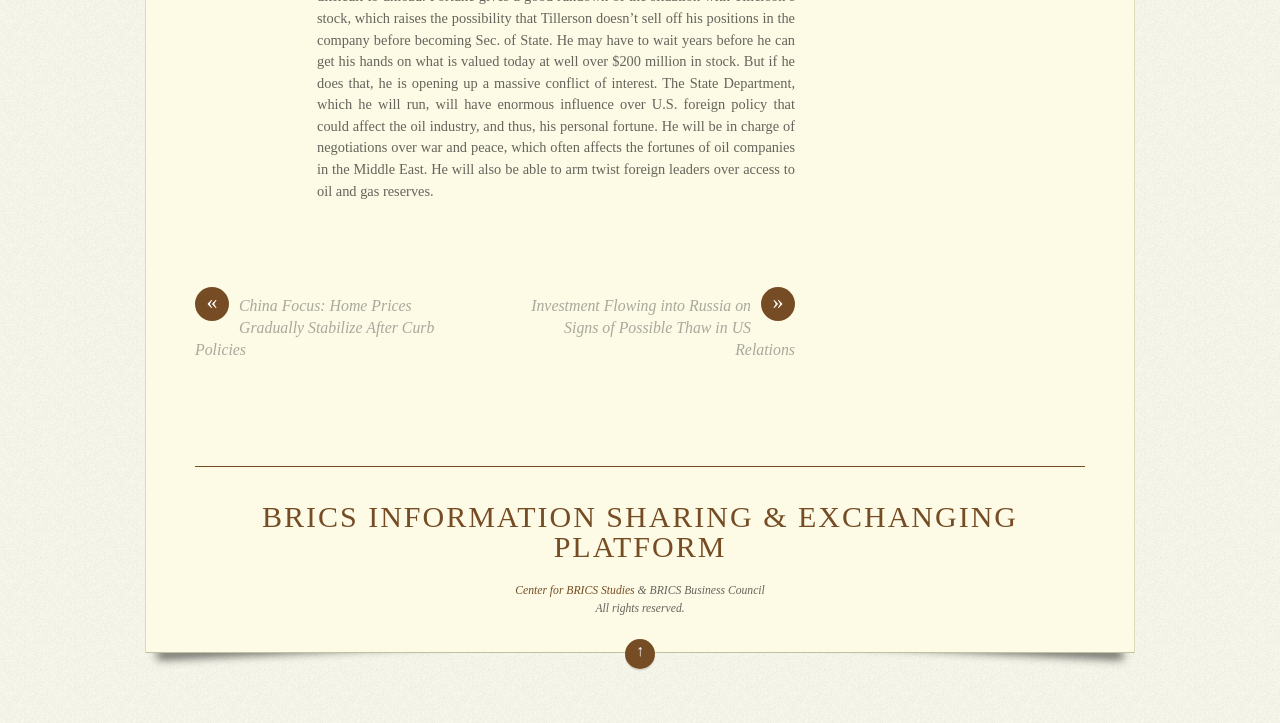Give a short answer using one word or phrase for the question:
What is the topic of the first link?

China Focus